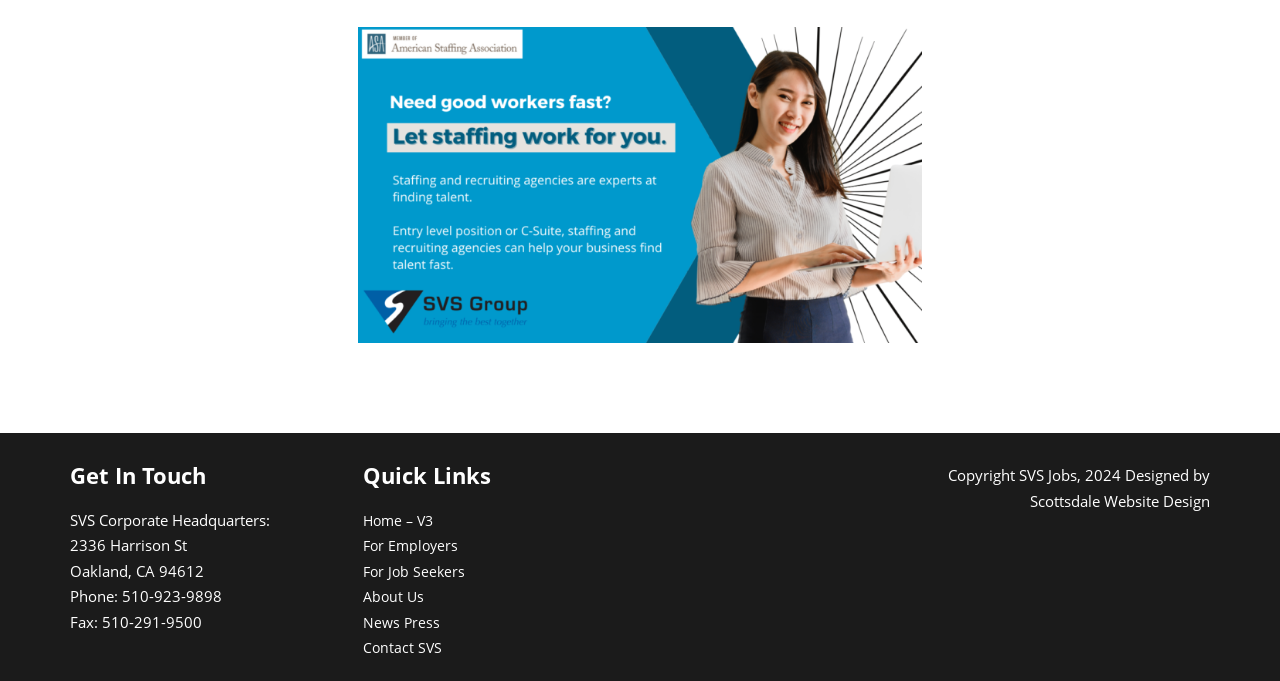Who designed the website?
Give a one-word or short-phrase answer derived from the screenshot.

Scottsdale Website Design